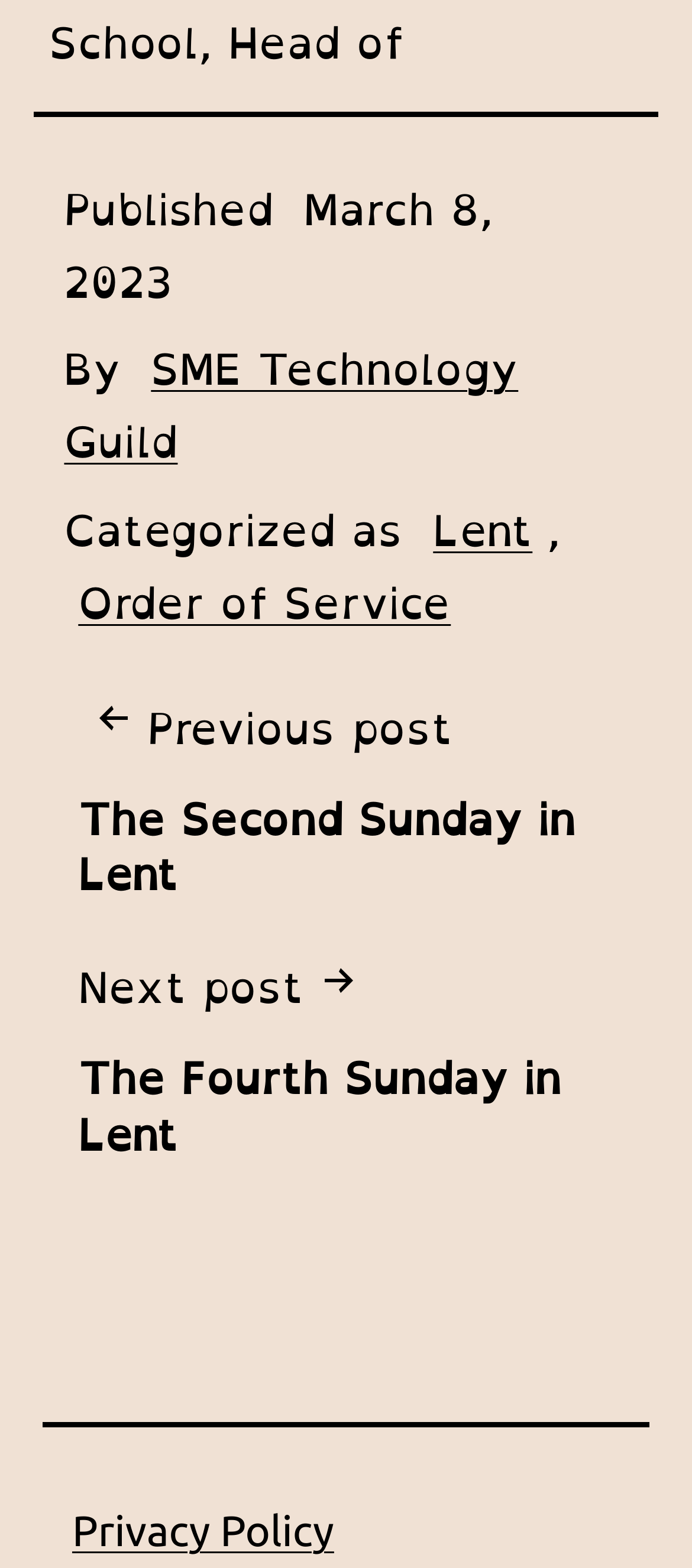What is the title of the previous post?
Based on the image, give a concise answer in the form of a single word or short phrase.

The Second Sunday in Lent